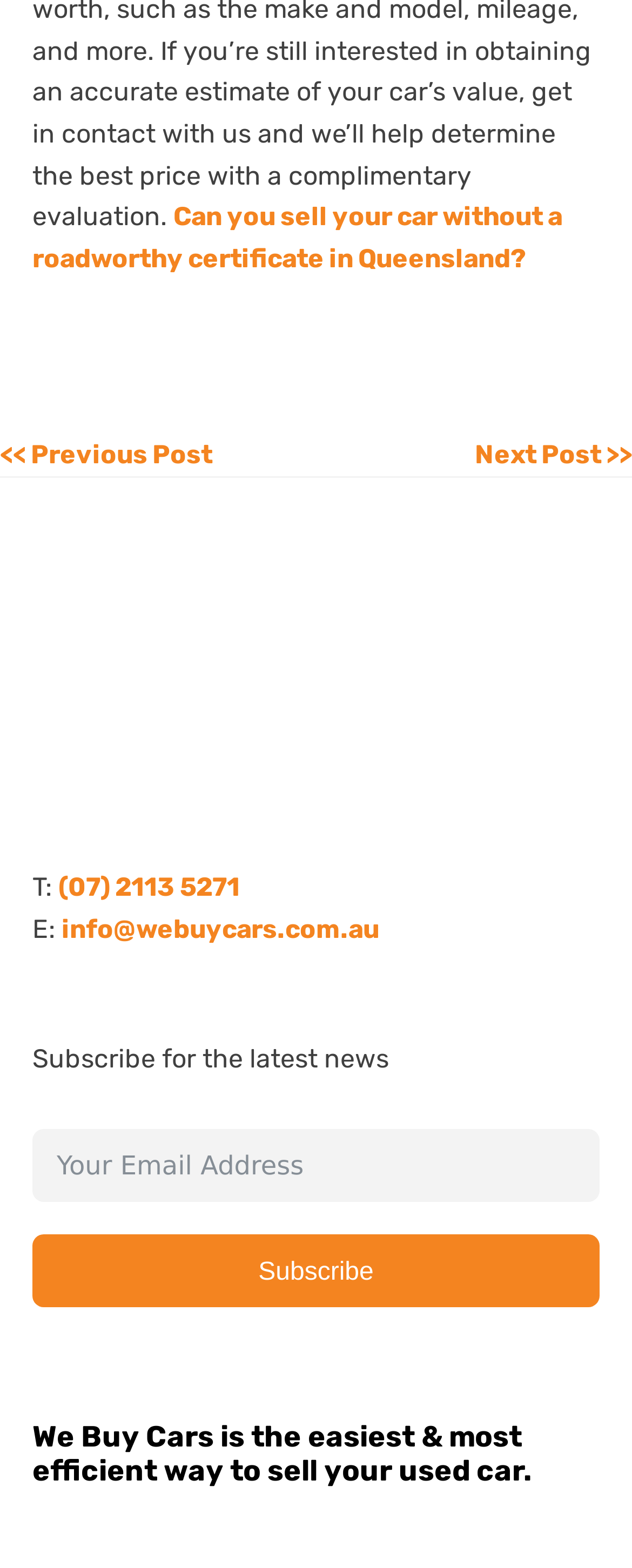What is the phone number on the webpage?
Craft a detailed and extensive response to the question.

The phone number is mentioned as a link on the webpage, which is '(07) 2113 5271'.